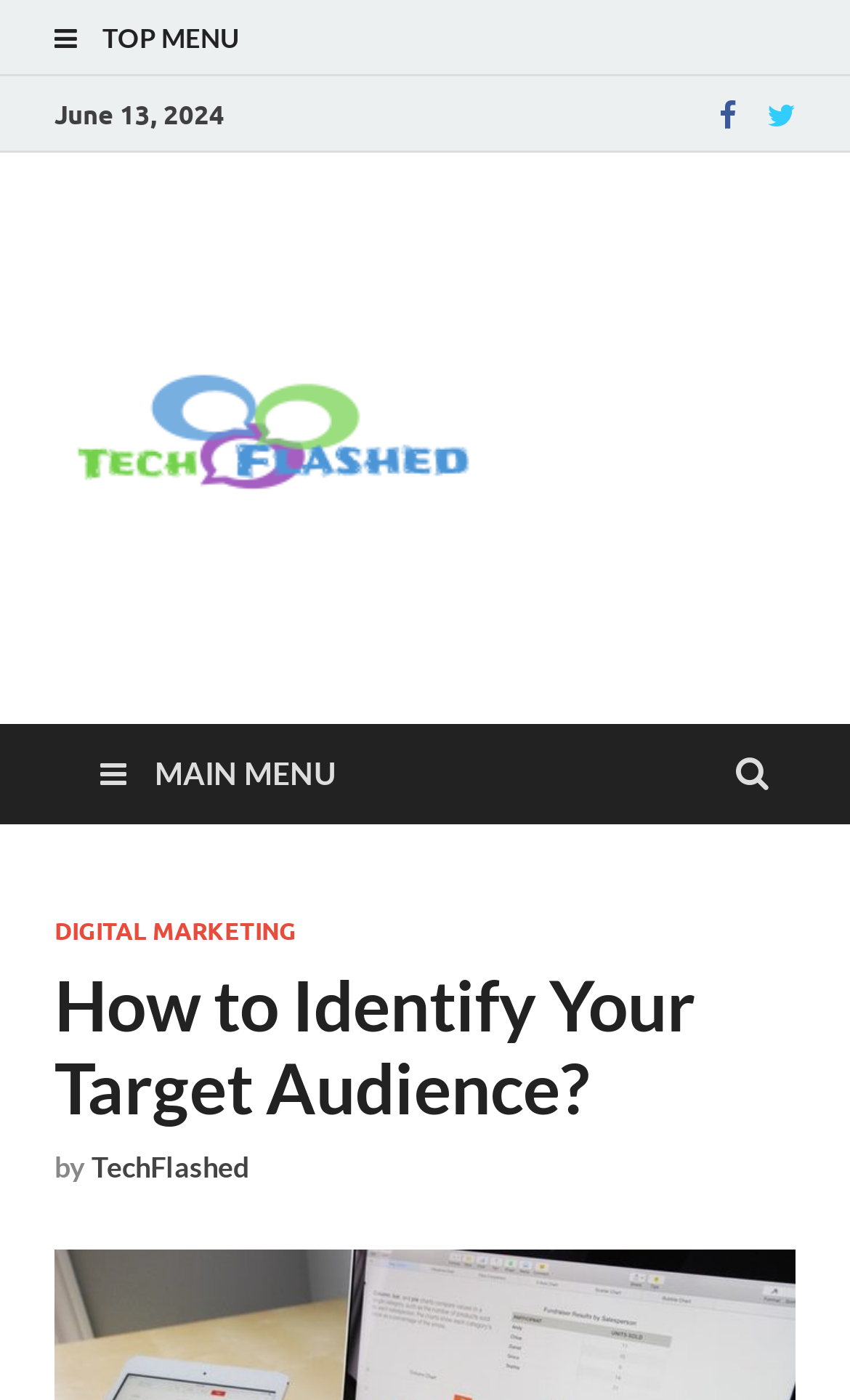Please provide a detailed answer to the question below based on the screenshot: 
How many social media links are present on the webpage?

There are two social media links present on the webpage, one for Facebook and one for Twitter, located on the top right side of the webpage.